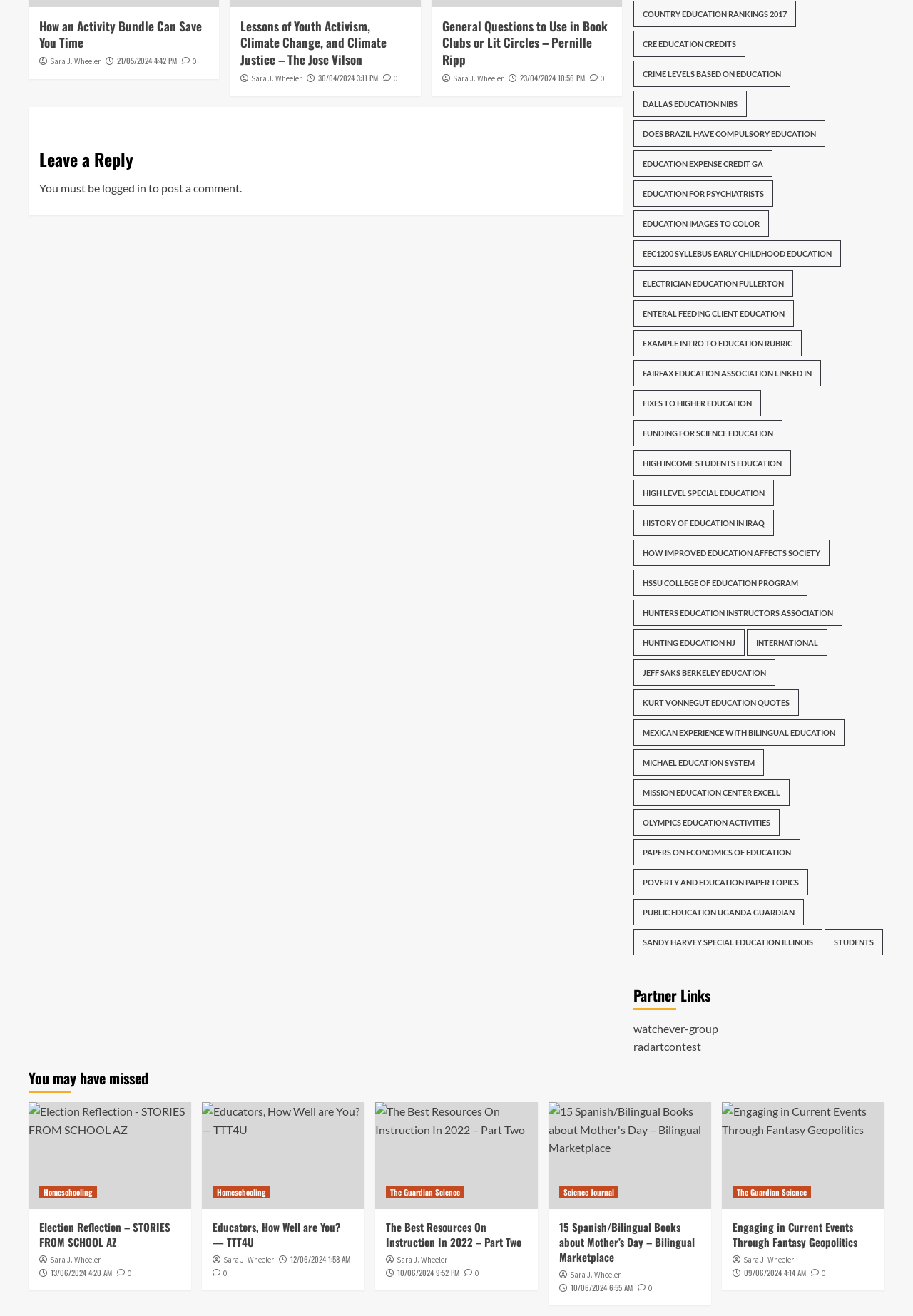Identify the bounding box coordinates of the clickable region to carry out the given instruction: "Click on 'Logged in'".

[0.112, 0.138, 0.16, 0.148]